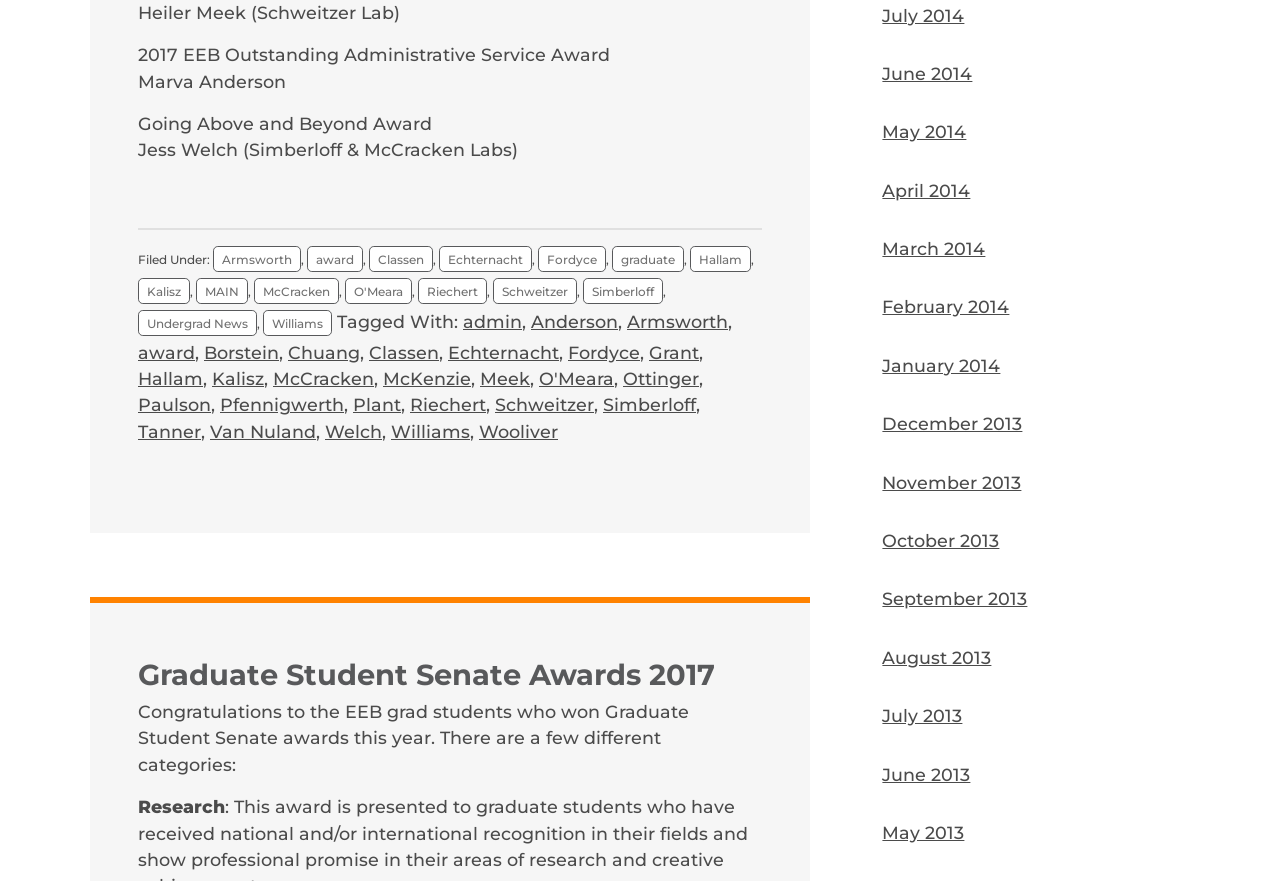Find the bounding box coordinates of the element I should click to carry out the following instruction: "Click on the 'Armsworth' link".

[0.166, 0.279, 0.235, 0.309]